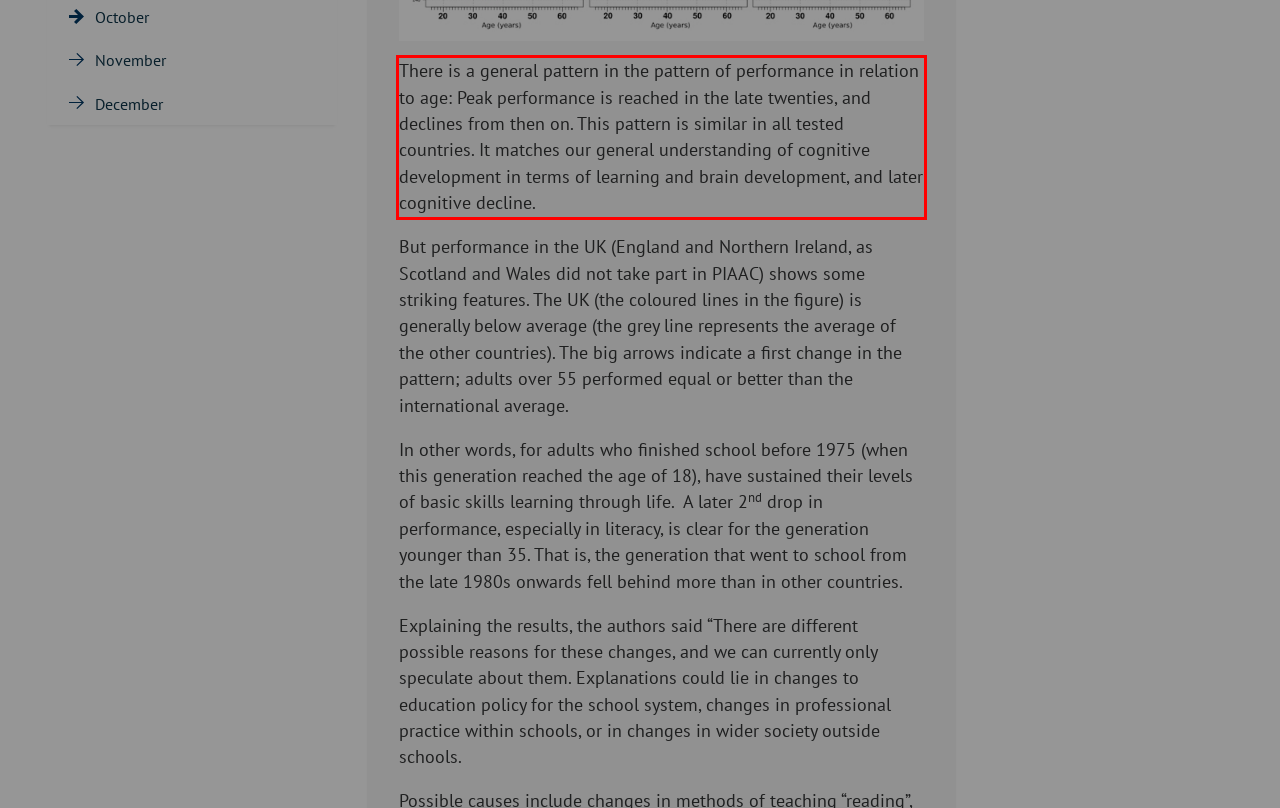There is a UI element on the webpage screenshot marked by a red bounding box. Extract and generate the text content from within this red box.

There is a general pattern in the pattern of performance in relation to age: Peak performance is reached in the late twenties, and declines from then on. This pattern is similar in all tested countries. It matches our general understanding of cognitive development in terms of learning and brain development, and later cognitive decline.